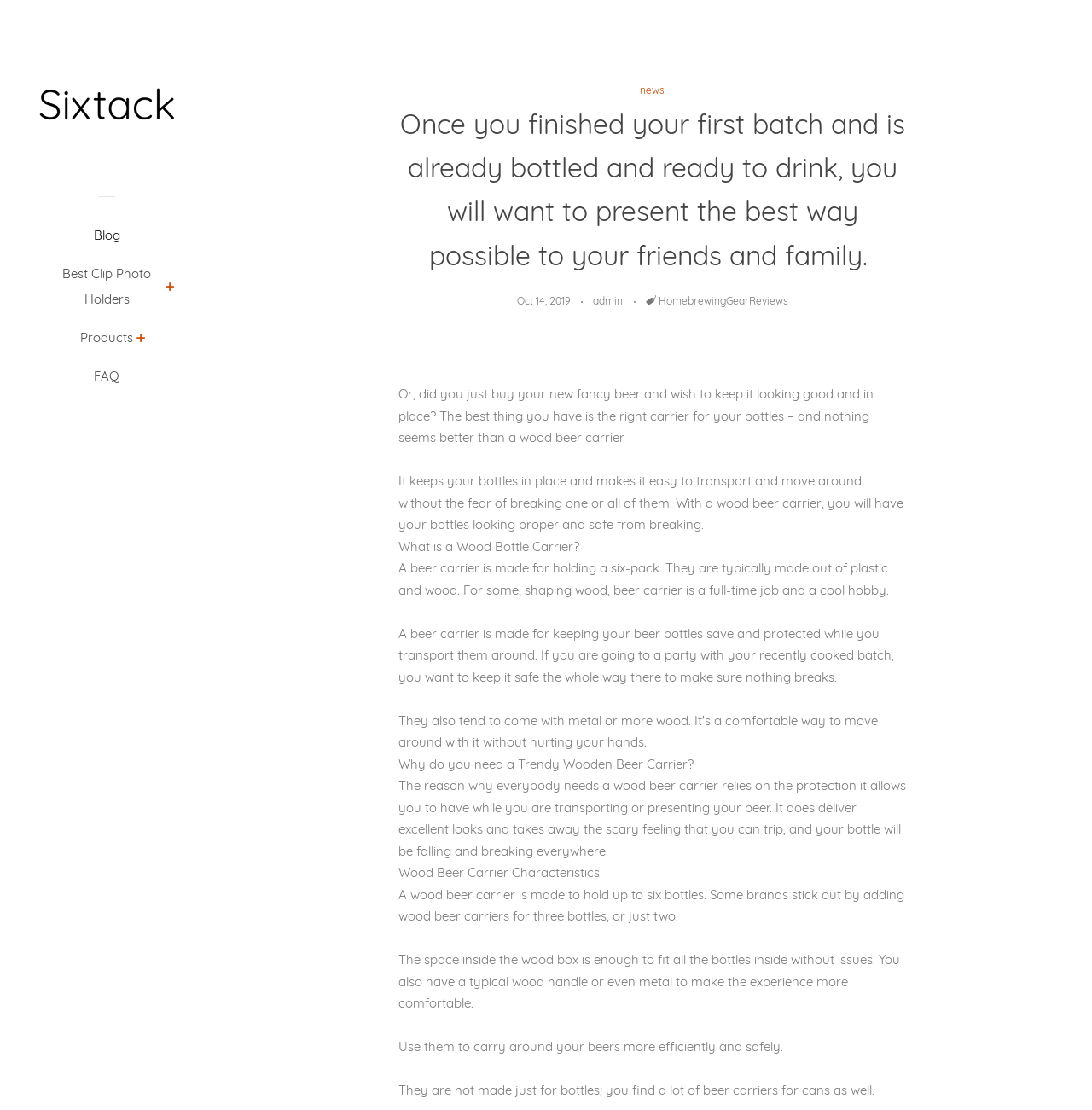Find the bounding box of the UI element described as: "FAQ". The bounding box coordinates should be given as four float values between 0 and 1, i.e., [left, top, right, bottom].

[0.035, 0.328, 0.16, 0.362]